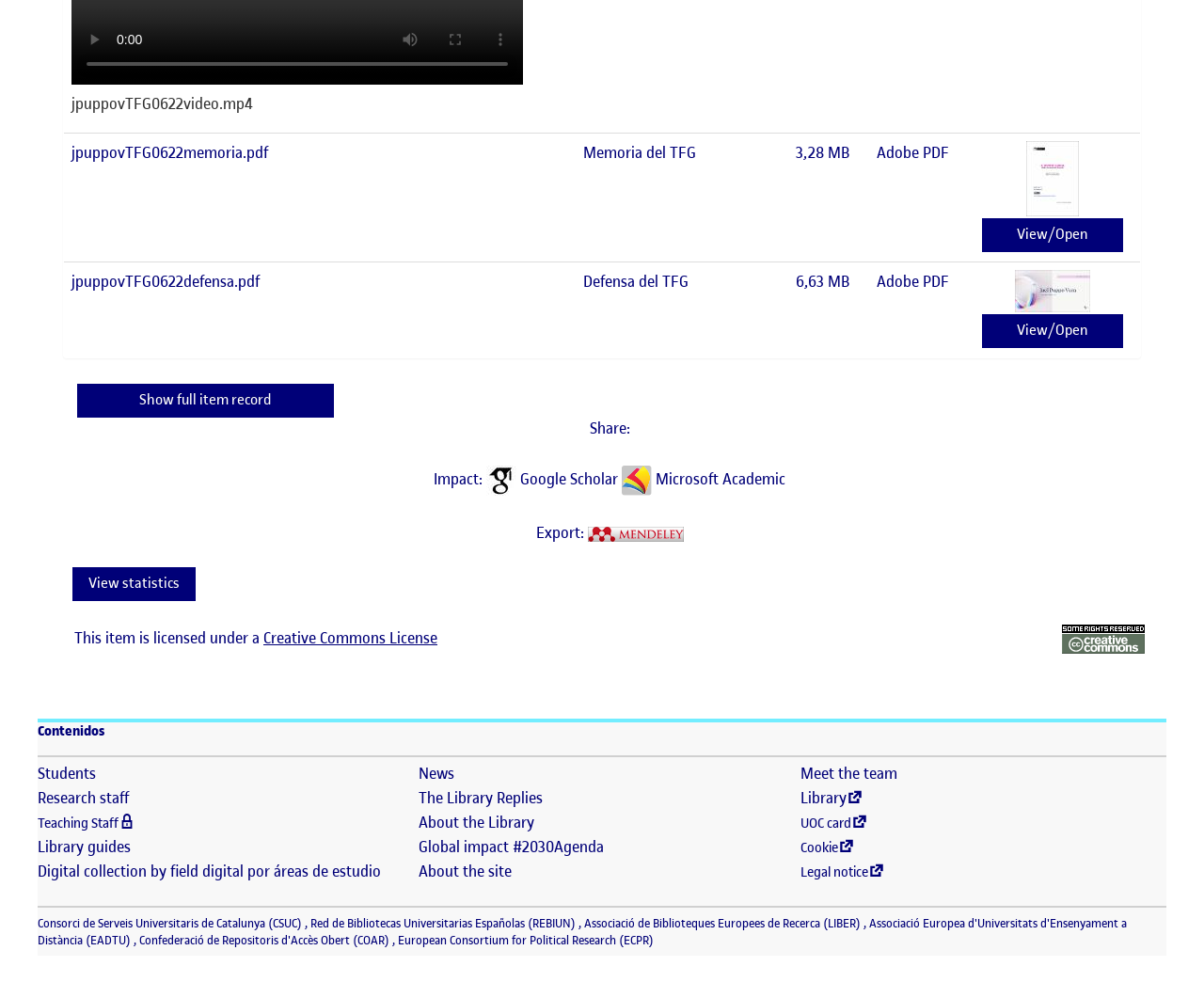Using the description: "View/Open", identify the bounding box of the corresponding UI element in the screenshot.

[0.816, 0.222, 0.933, 0.256]